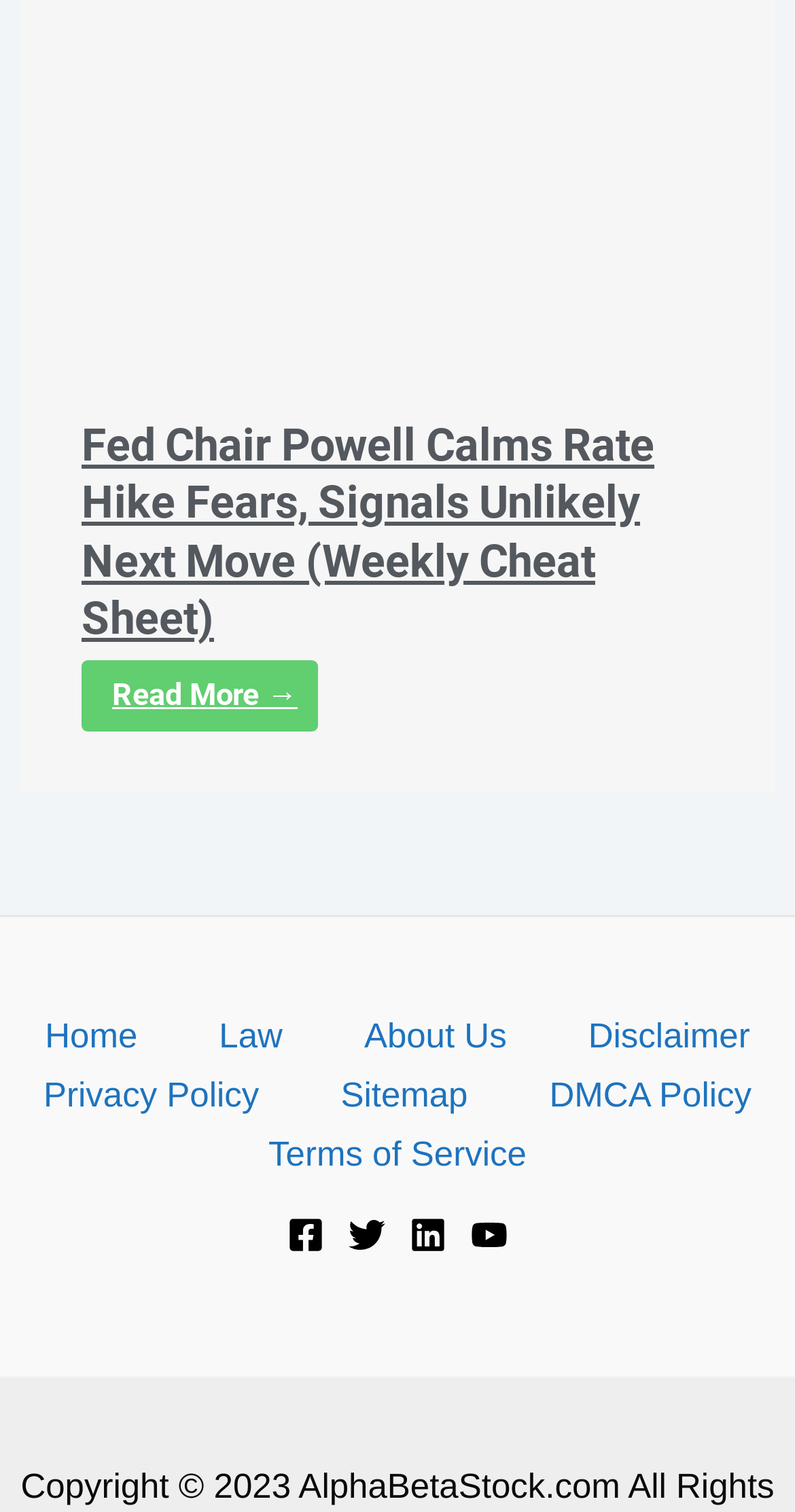Could you find the bounding box coordinates of the clickable area to complete this instruction: "Follow on Facebook"?

[0.362, 0.805, 0.408, 0.829]